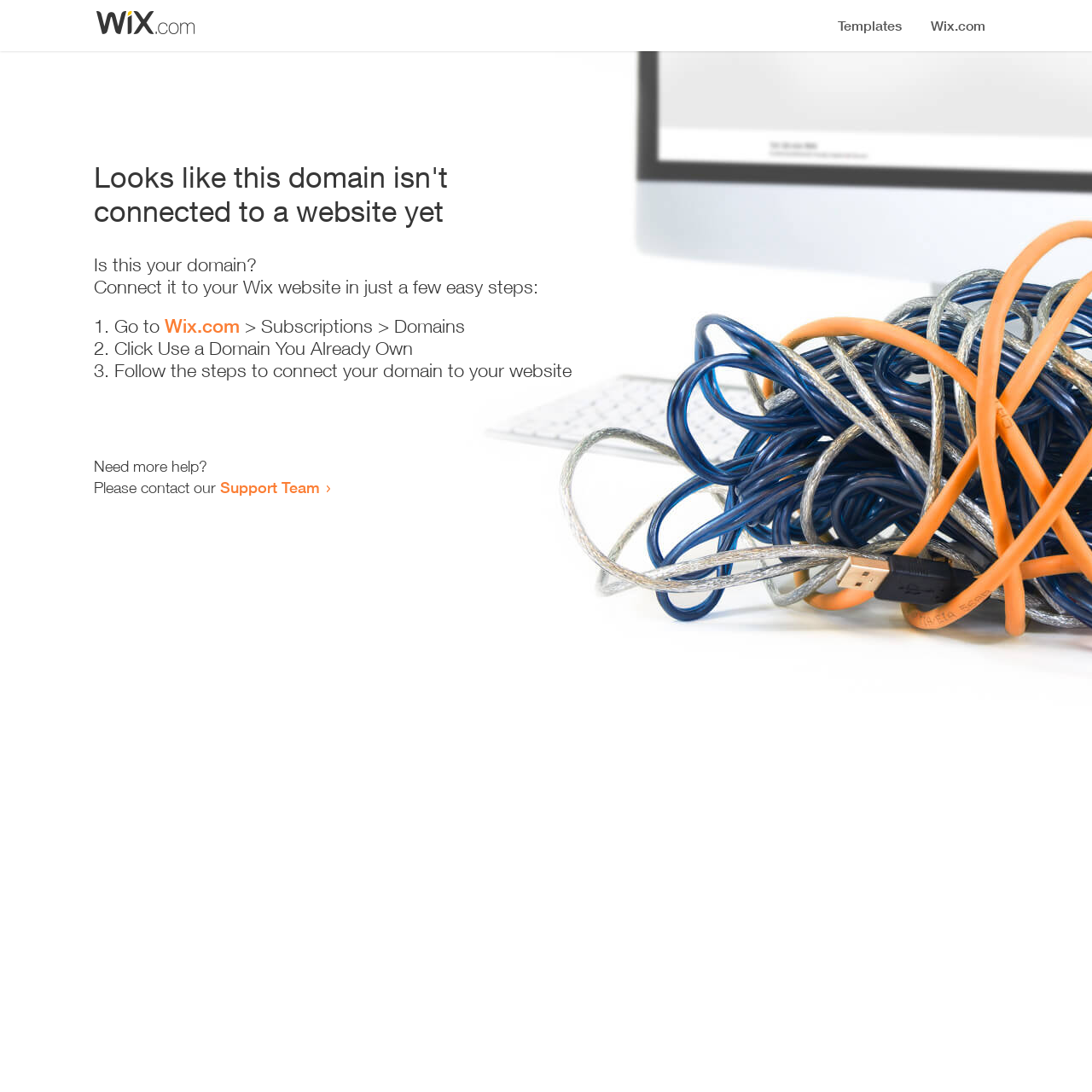Identify the bounding box of the HTML element described here: "Support Team". Provide the coordinates as four float numbers between 0 and 1: [left, top, right, bottom].

[0.202, 0.438, 0.293, 0.455]